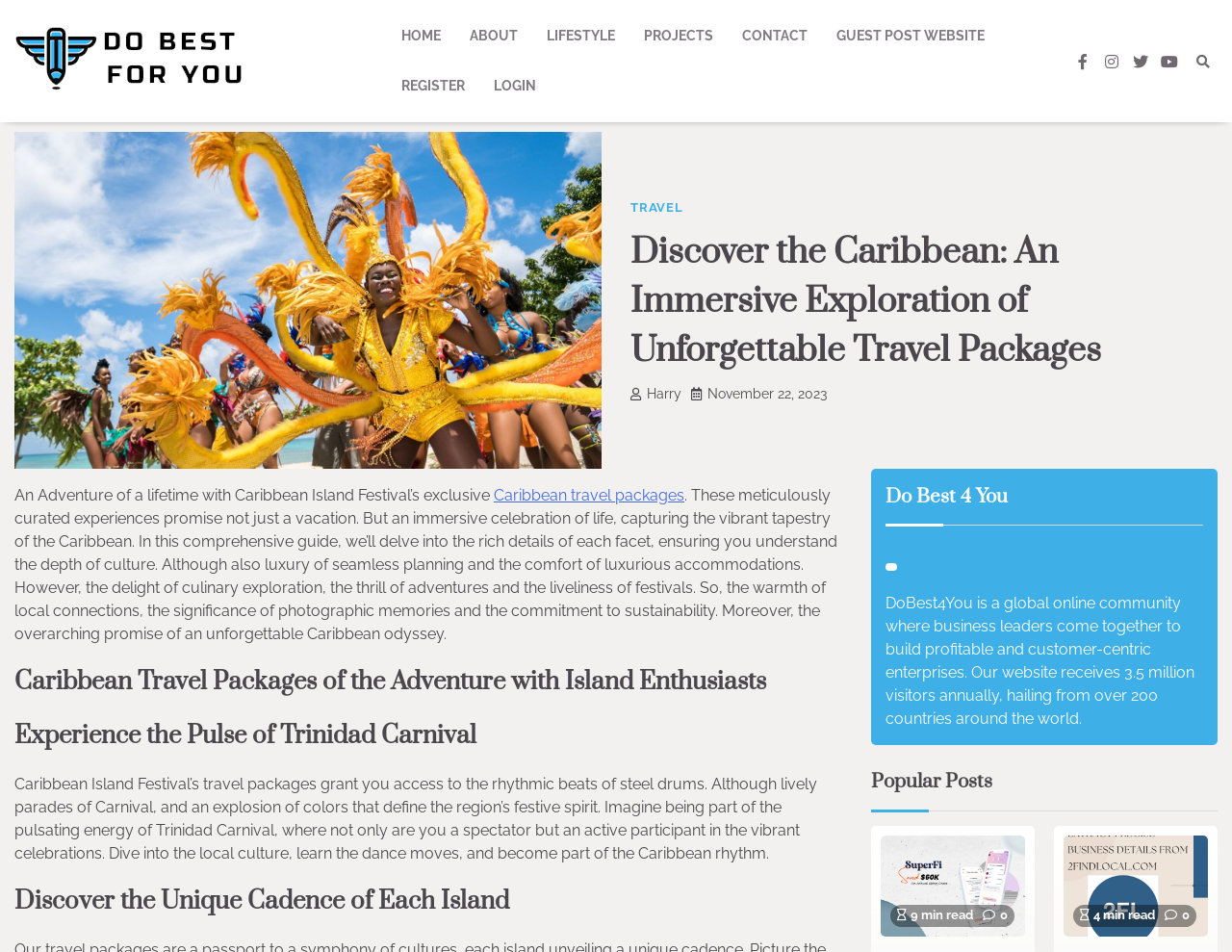Determine the bounding box coordinates for the element that should be clicked to follow this instruction: "Read the 'Popular Posts' article". The coordinates should be given as four float numbers between 0 and 1, in the format [left, top, right, bottom].

[0.707, 0.807, 0.988, 0.852]